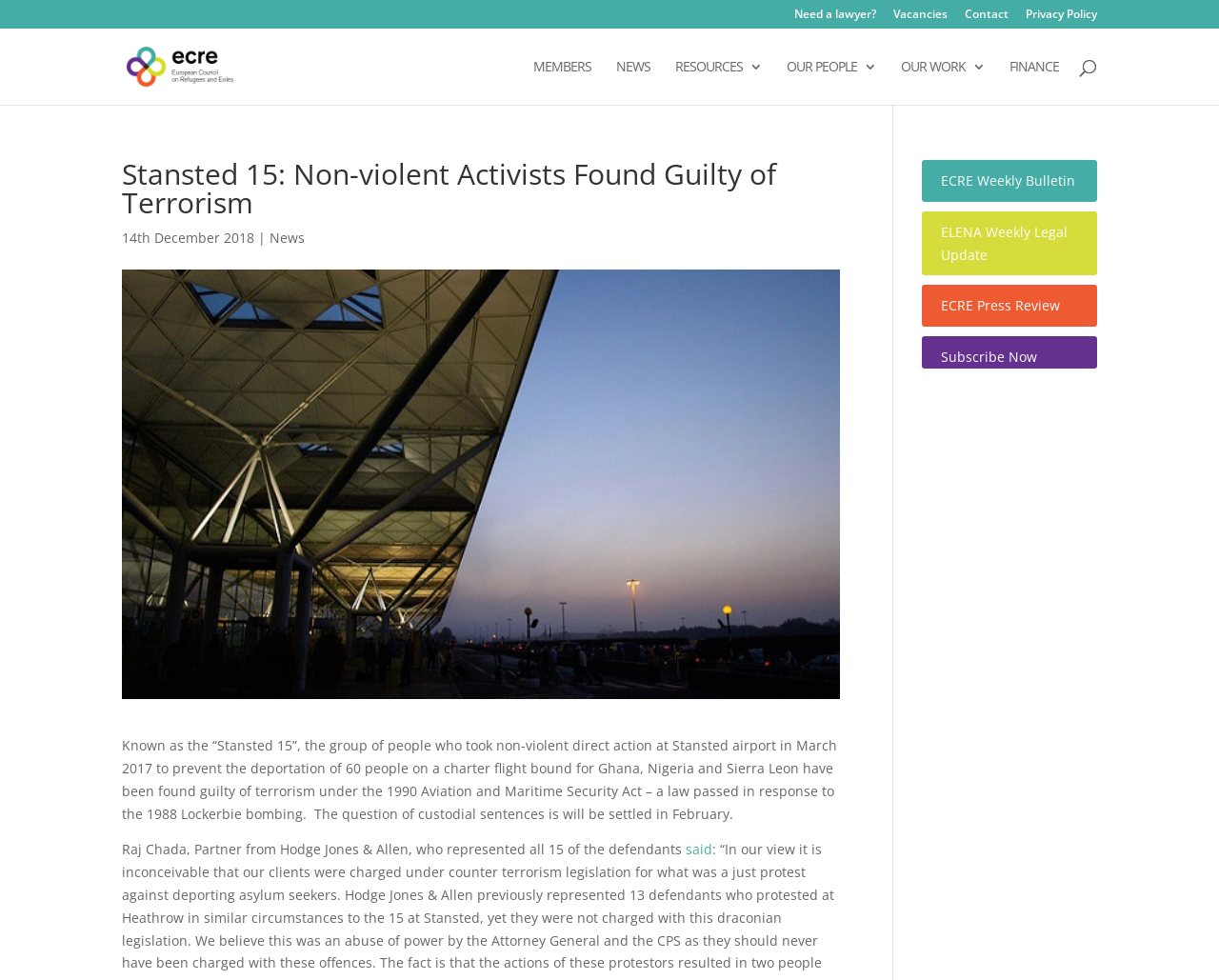Locate the bounding box coordinates of the element that should be clicked to fulfill the instruction: "Search for something".

[0.1, 0.029, 0.9, 0.03]